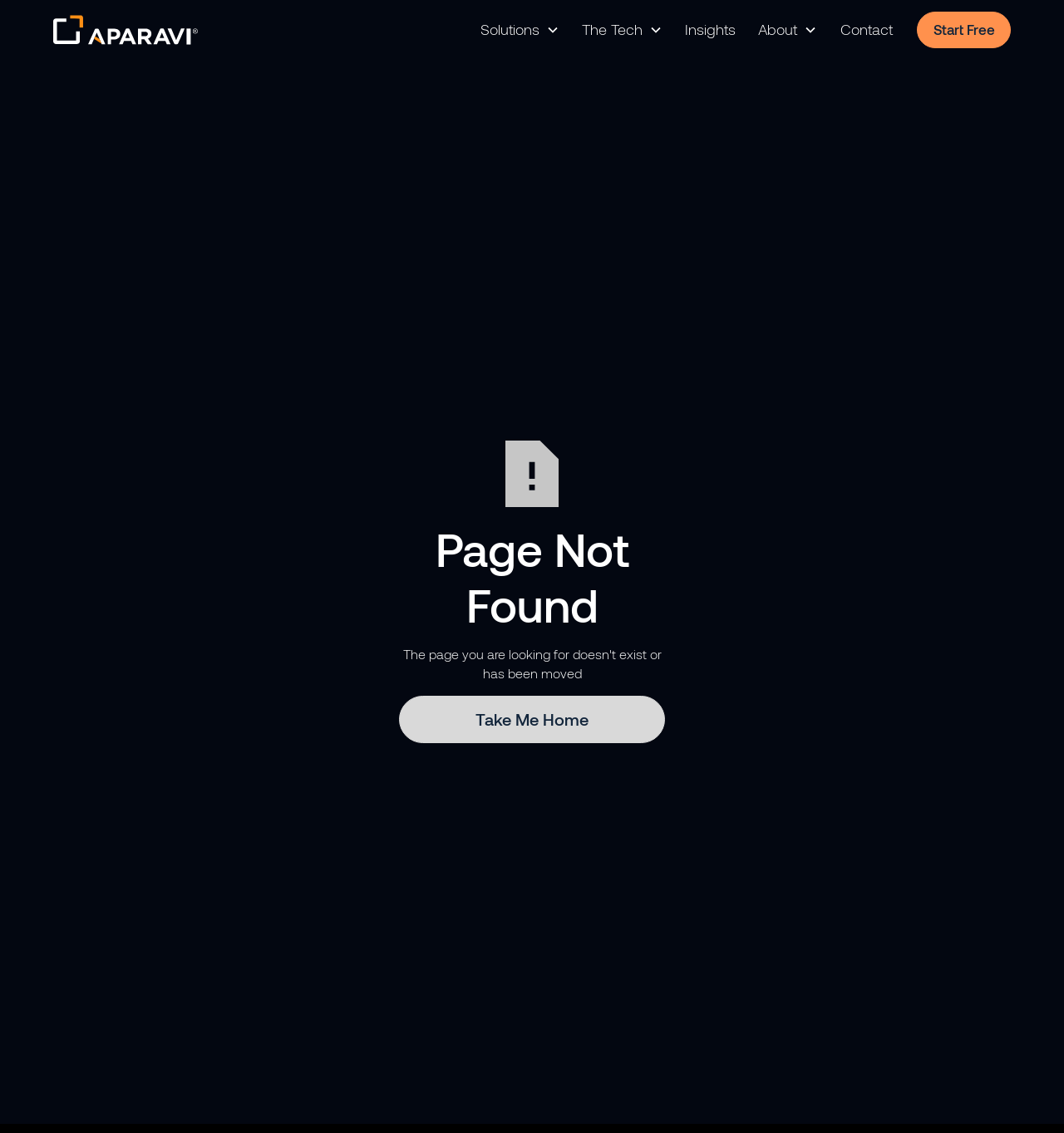What is the last link on the top navigation bar?
Using the image as a reference, deliver a detailed and thorough answer to the question.

The top navigation bar has several links, and the last one is 'Contact'.